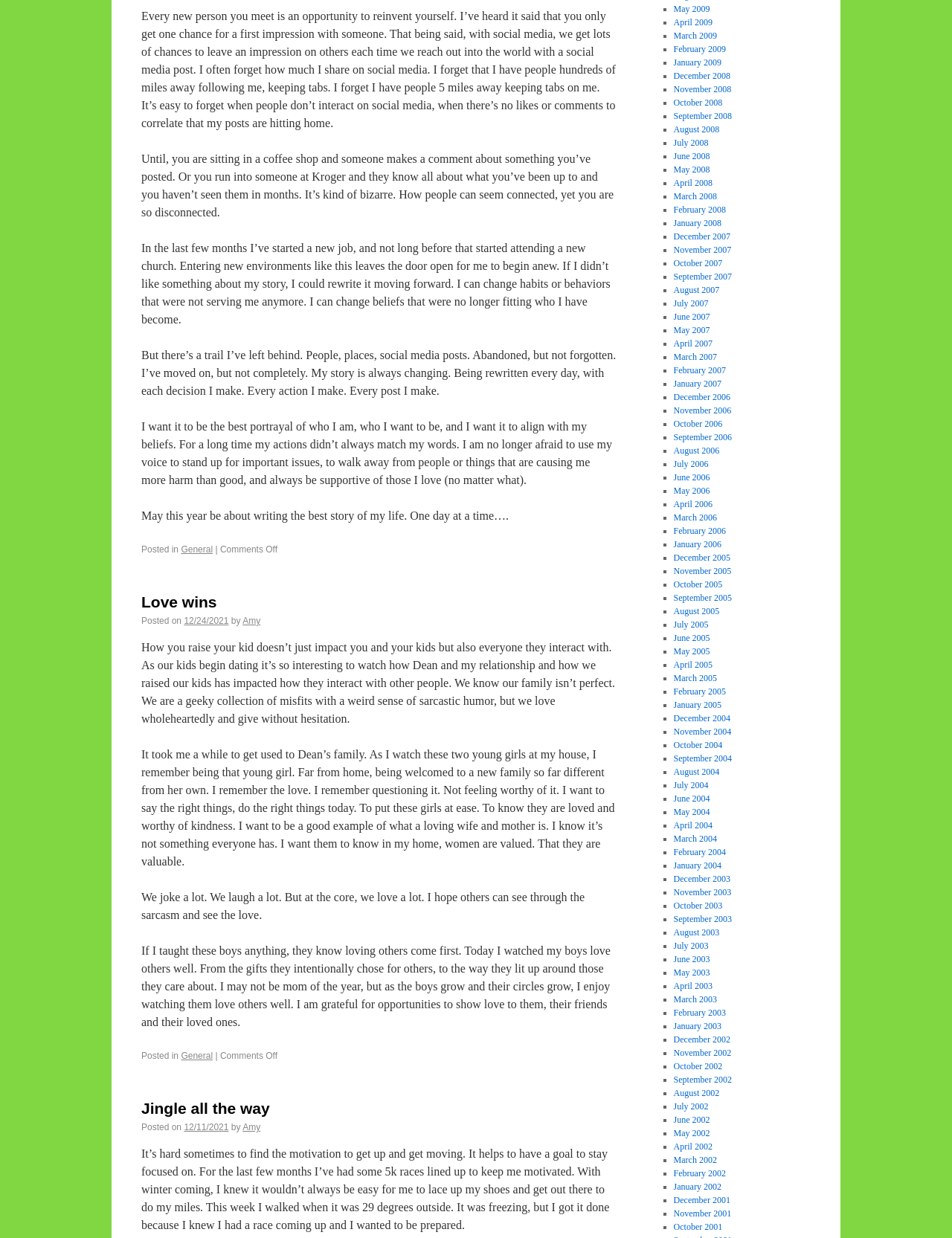What is the theme of the second blog post?
Answer the question with just one word or phrase using the image.

Family and love